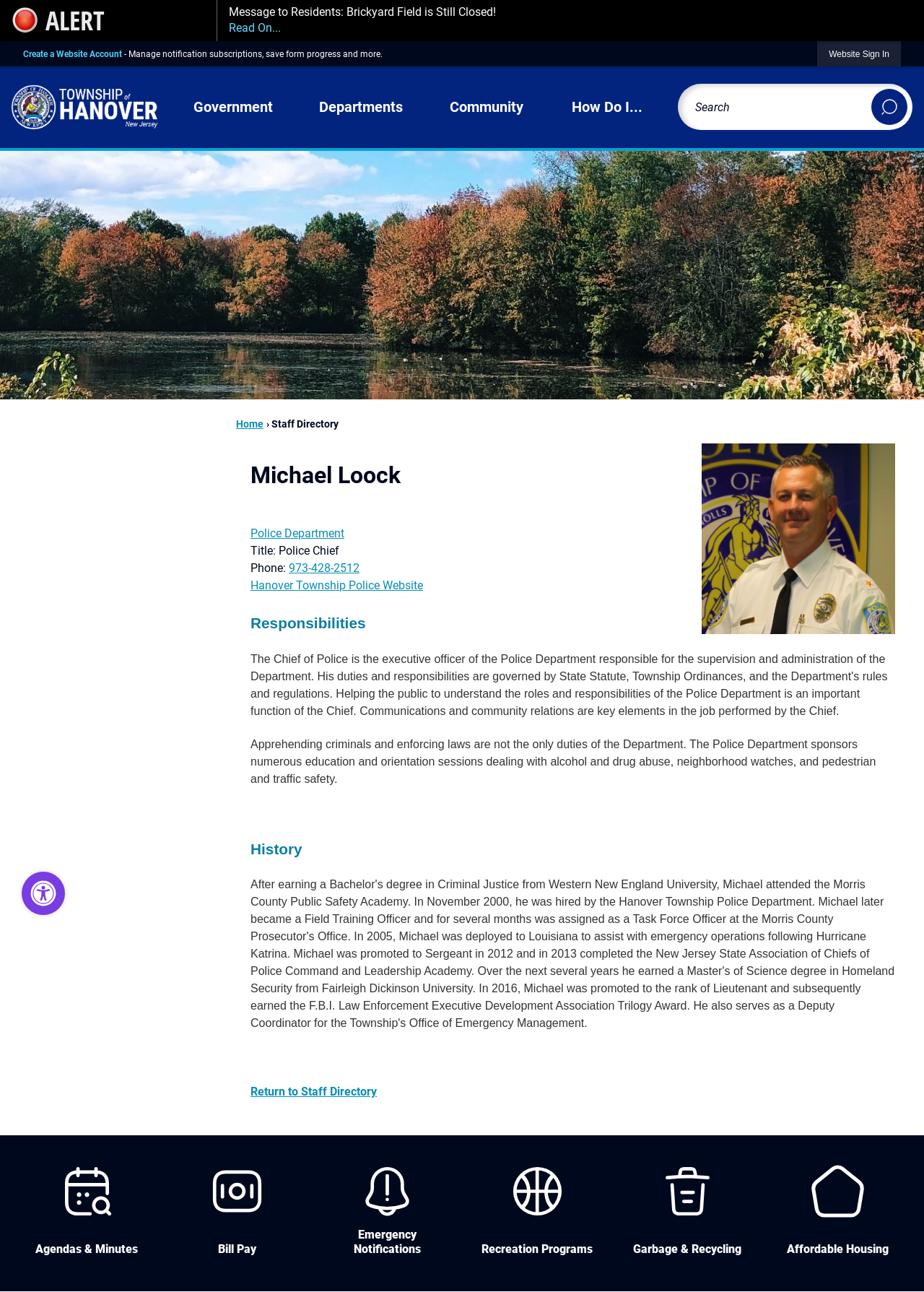Kindly provide the bounding box coordinates of the section you need to click on to fulfill the given instruction: "read blog posts".

None